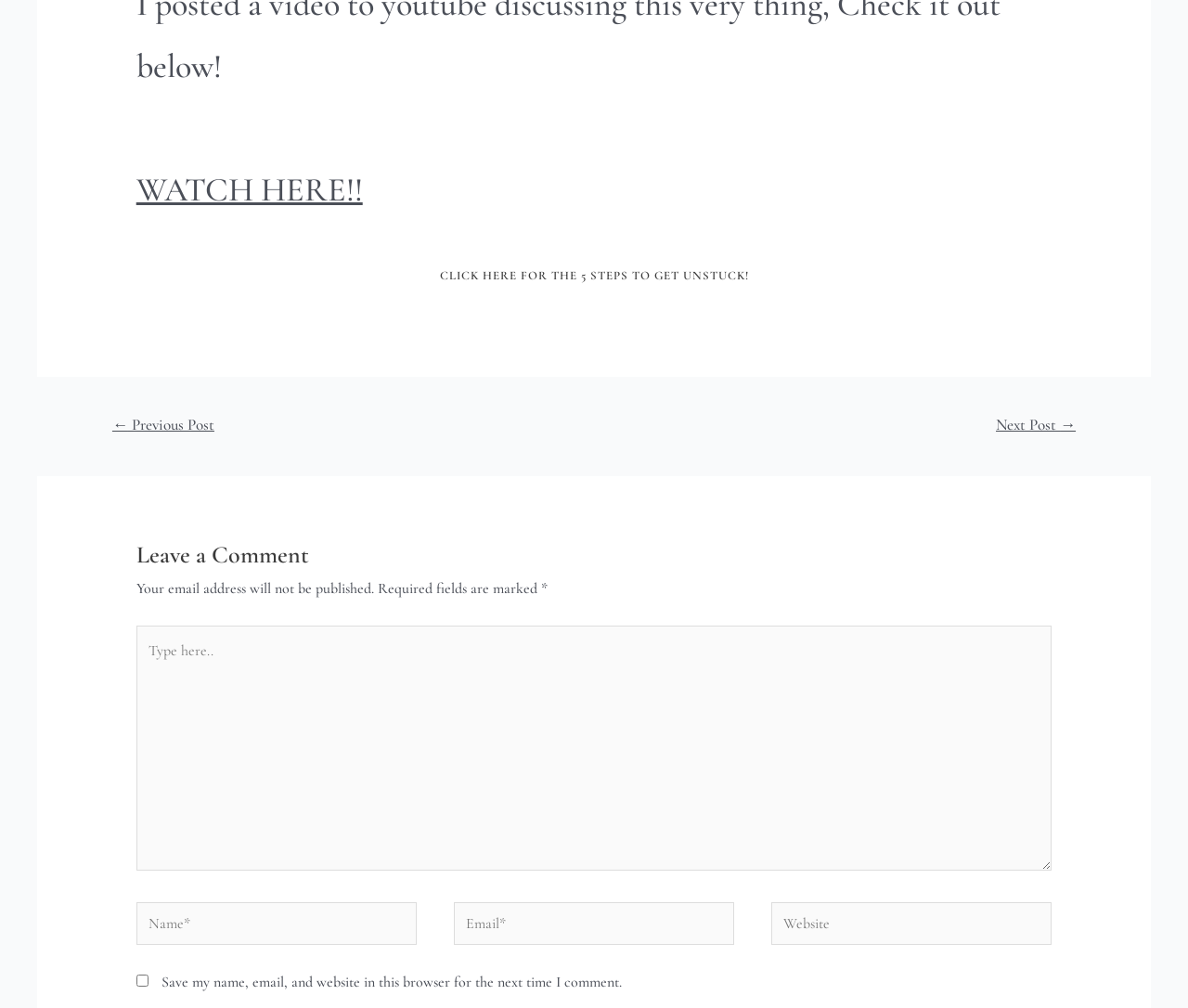What is the text of the first link on the webpage? Analyze the screenshot and reply with just one word or a short phrase.

WATCH HERE!!